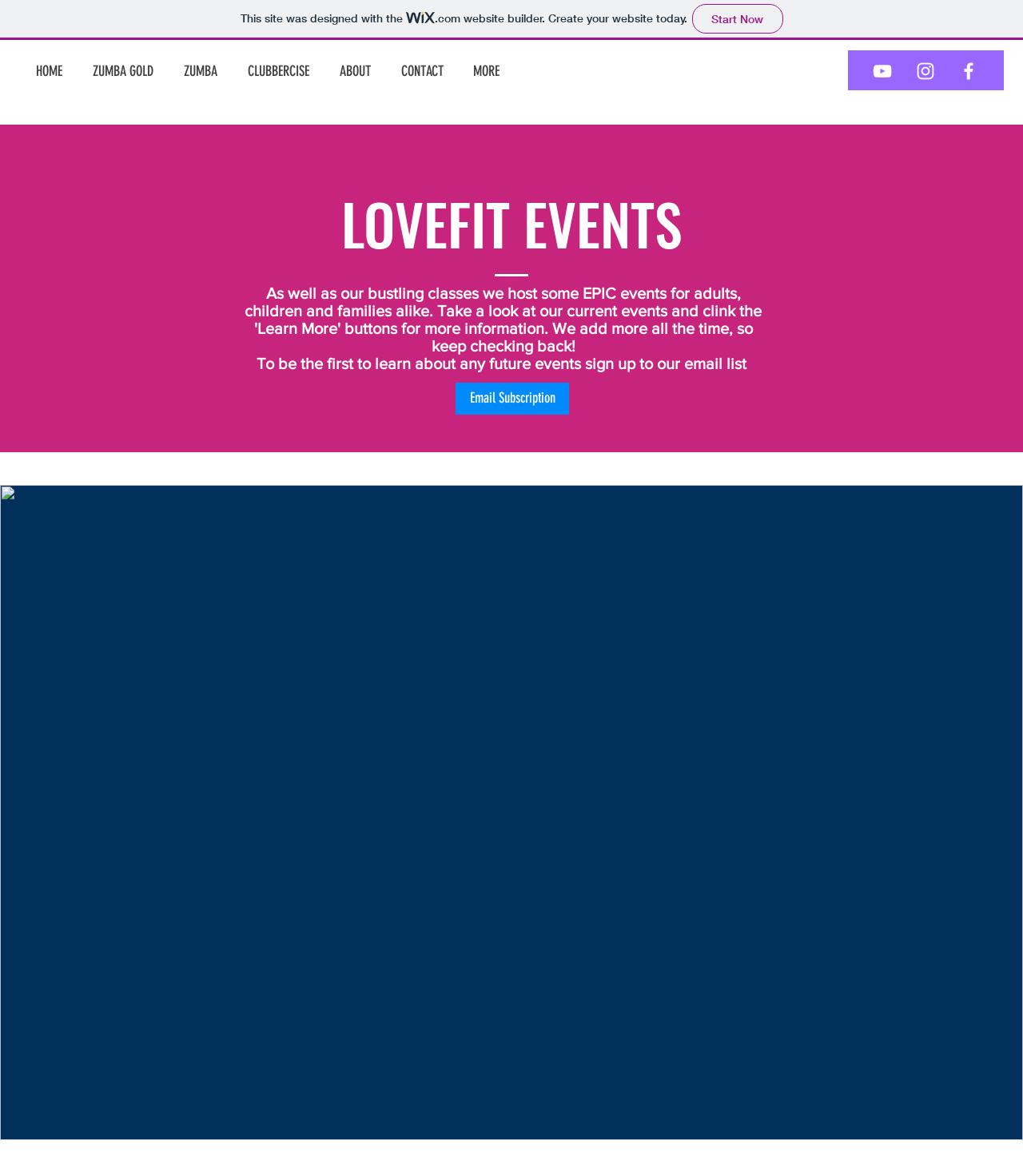Given the element description, predict the bounding box coordinates in the format (top-left x, top-left y, bottom-right x, bottom-right y), using floating point numbers between 0 and 1: ZUMBA GOLD

[0.079, 0.044, 0.168, 0.077]